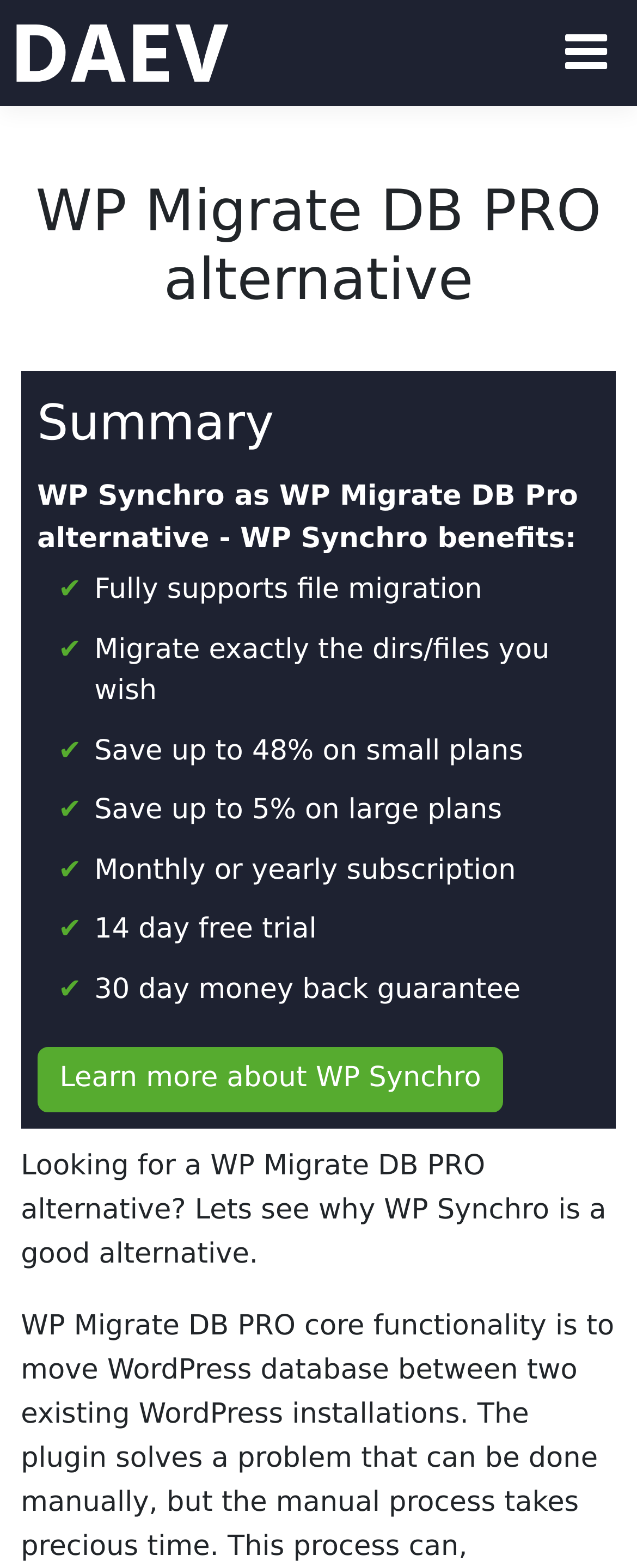Use a single word or phrase to answer this question: 
What is the frequency of WP Synchro subscription plans?

Monthly or yearly